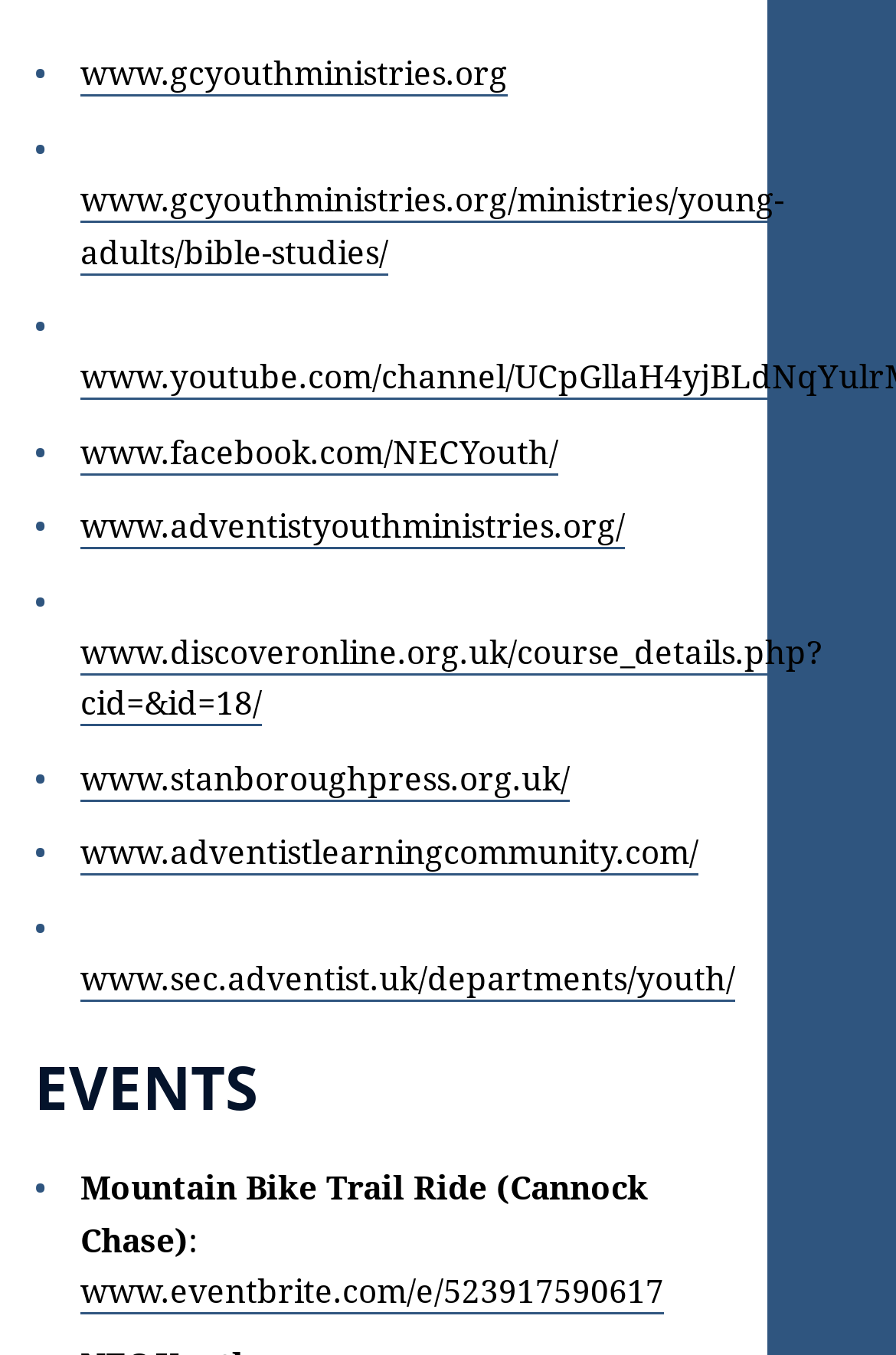Give a one-word or short phrase answer to the question: 
What is the URL of the event registration page?

www.eventbrite.com/e/523917590617